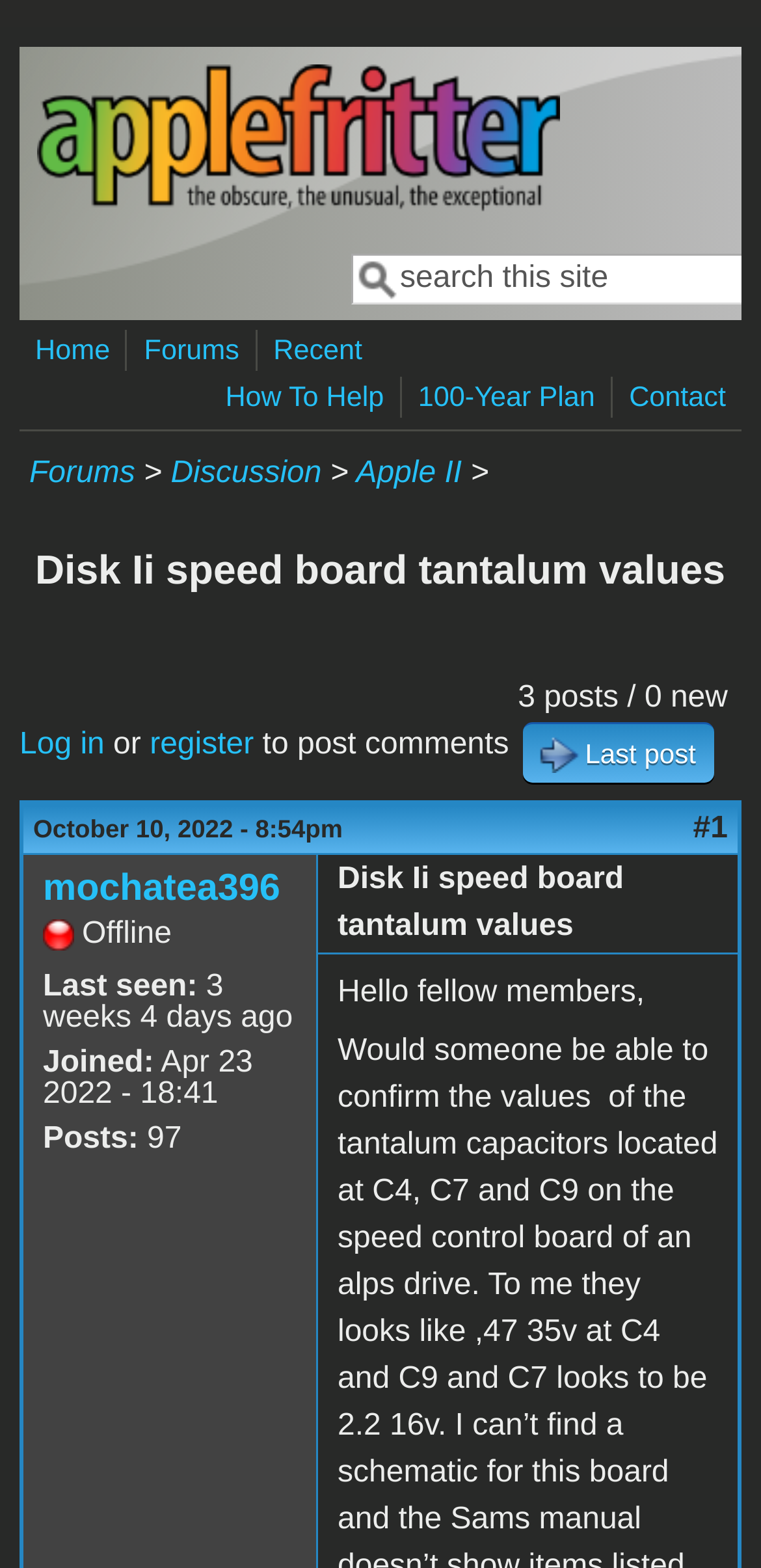How many posts has the user mochatea396 made?
Provide an in-depth and detailed explanation in response to the question.

I found this answer by looking at the StaticText element with the text '97' which is located near the bottom of the webpage, indicating the number of posts made by the user mochatea396.